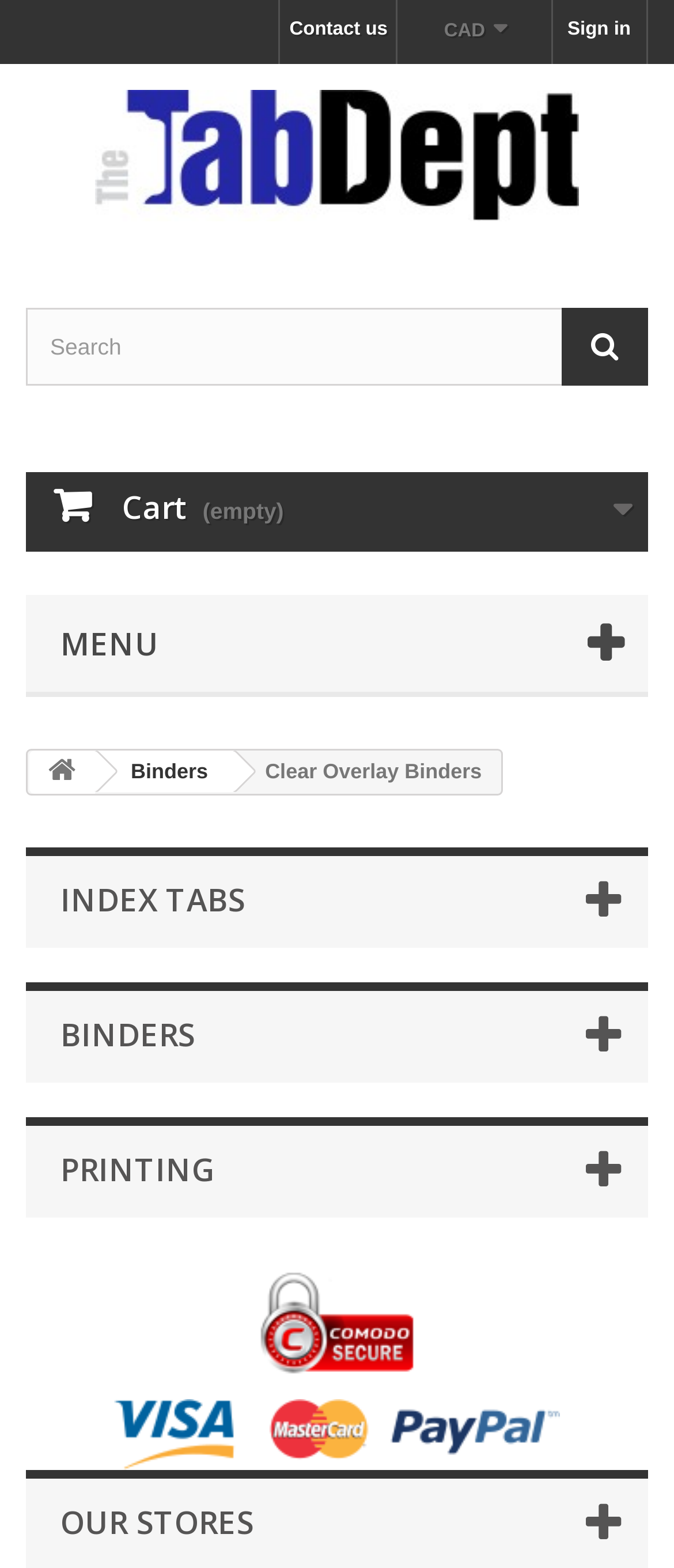How many main categories are listed on the website?
Craft a detailed and extensive response to the question.

The website has three main categories listed, which are 'INDEX TABS', 'BINDERS', and 'PRINTING', each with a heading and an icon.